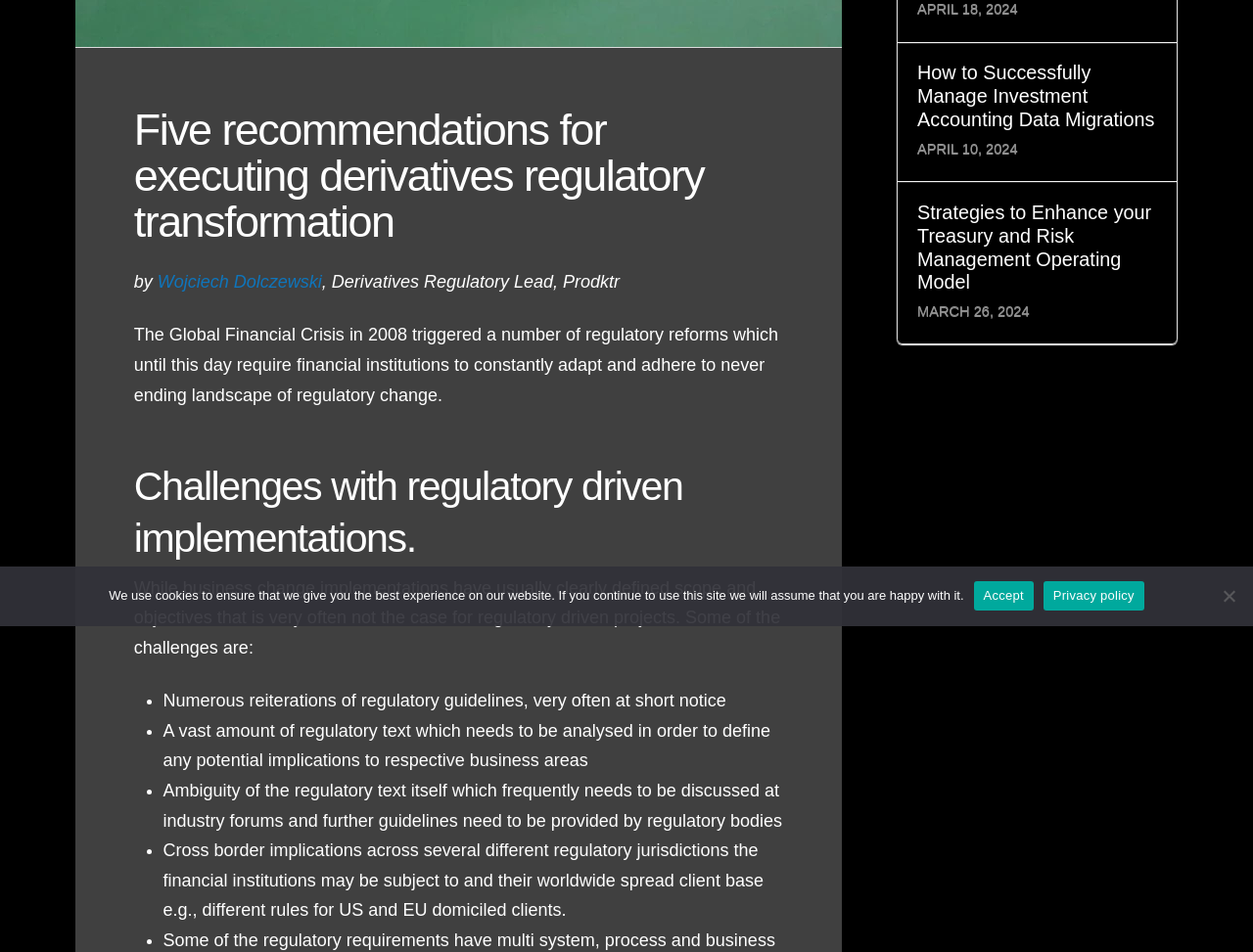Based on the element description: "Accept", identify the bounding box coordinates for this UI element. The coordinates must be four float numbers between 0 and 1, listed as [left, top, right, bottom].

[0.777, 0.61, 0.825, 0.641]